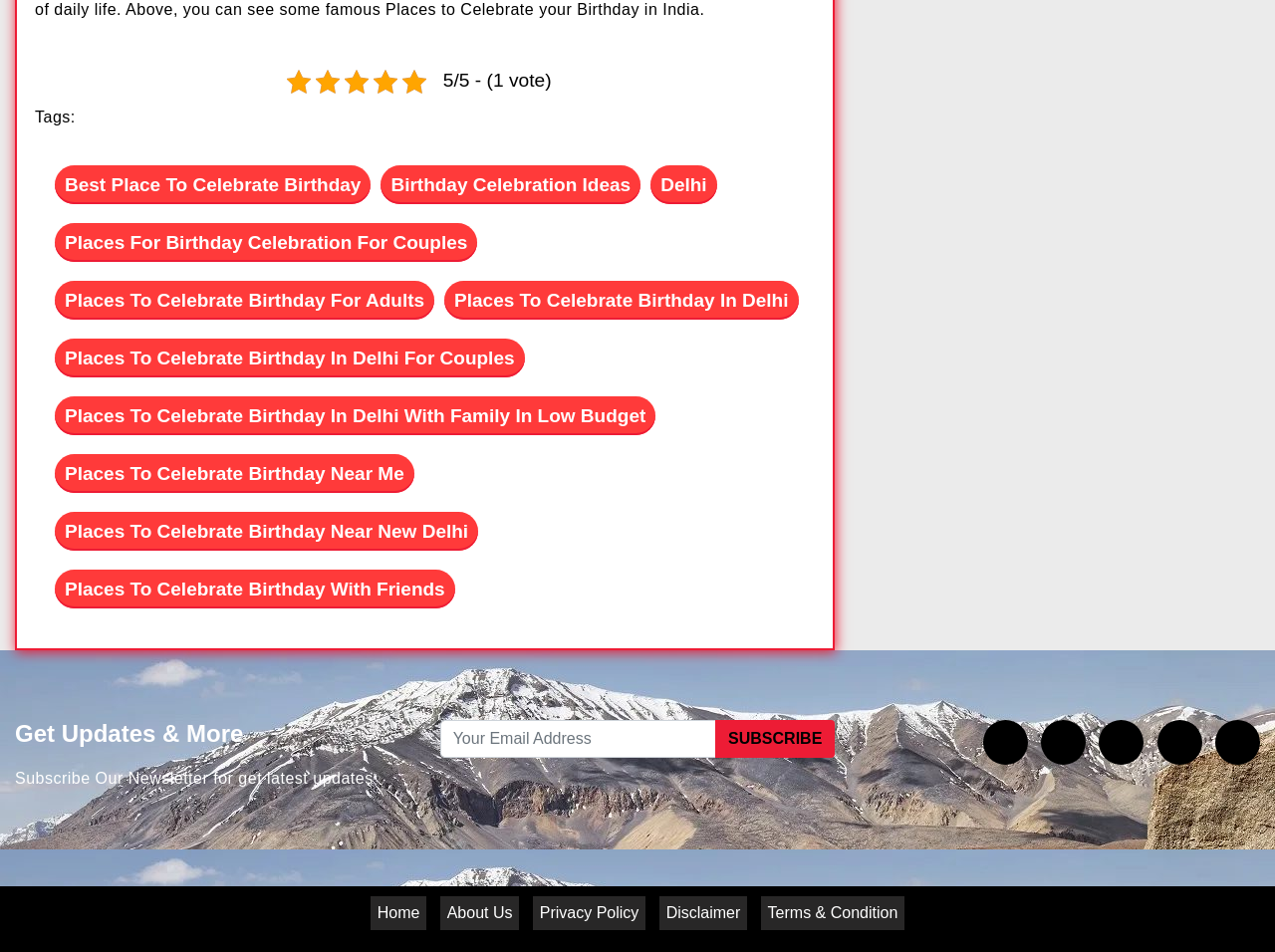Answer the question below with a single word or a brief phrase: 
What is the topic of the webpage?

Birthday celebration